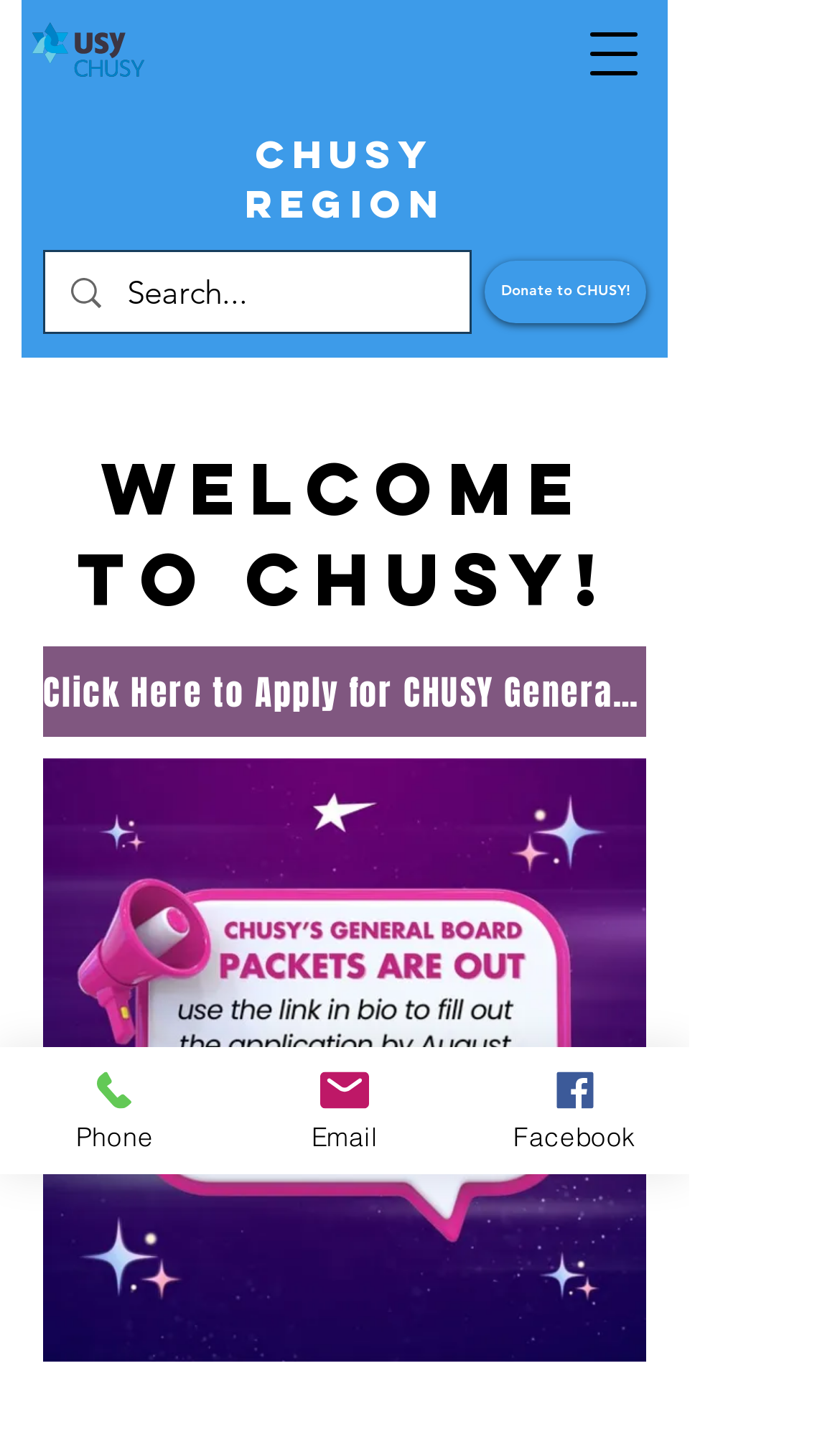What is the purpose of the search box?
Refer to the image and provide a detailed answer to the question.

The search box is located in the top-right corner of the webpage, and it allows users to search for specific content within the website. This can be inferred from the presence of a search icon and the placeholder text 'Search...'.